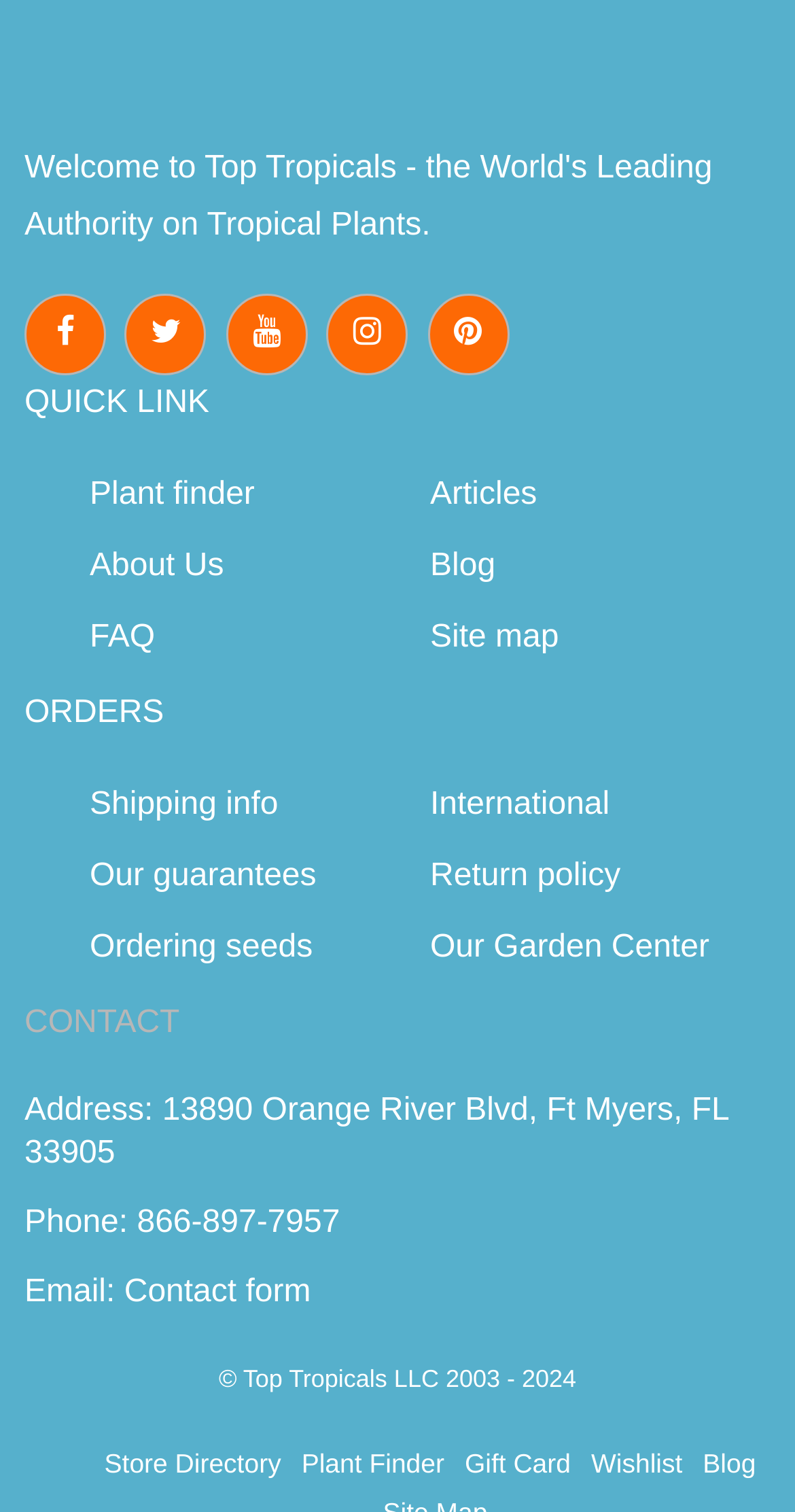Please identify the bounding box coordinates of the element that needs to be clicked to execute the following command: "Go to the 'Blog' page". Provide the bounding box using four float numbers between 0 and 1, formatted as [left, top, right, bottom].

[0.884, 0.955, 0.951, 0.981]